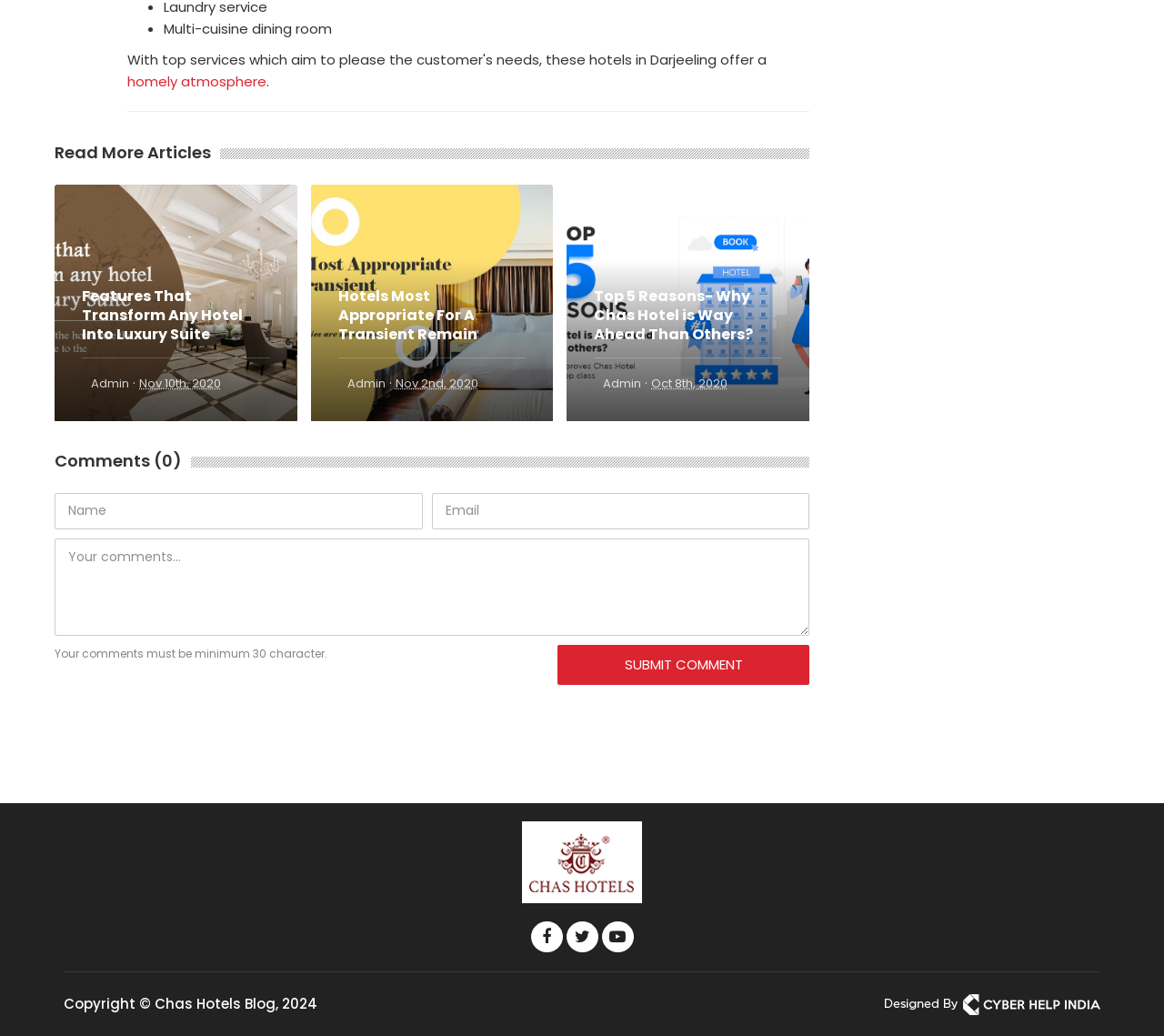What is the copyright year of Chas Hotels Blog?
Look at the image and respond with a single word or a short phrase.

2024